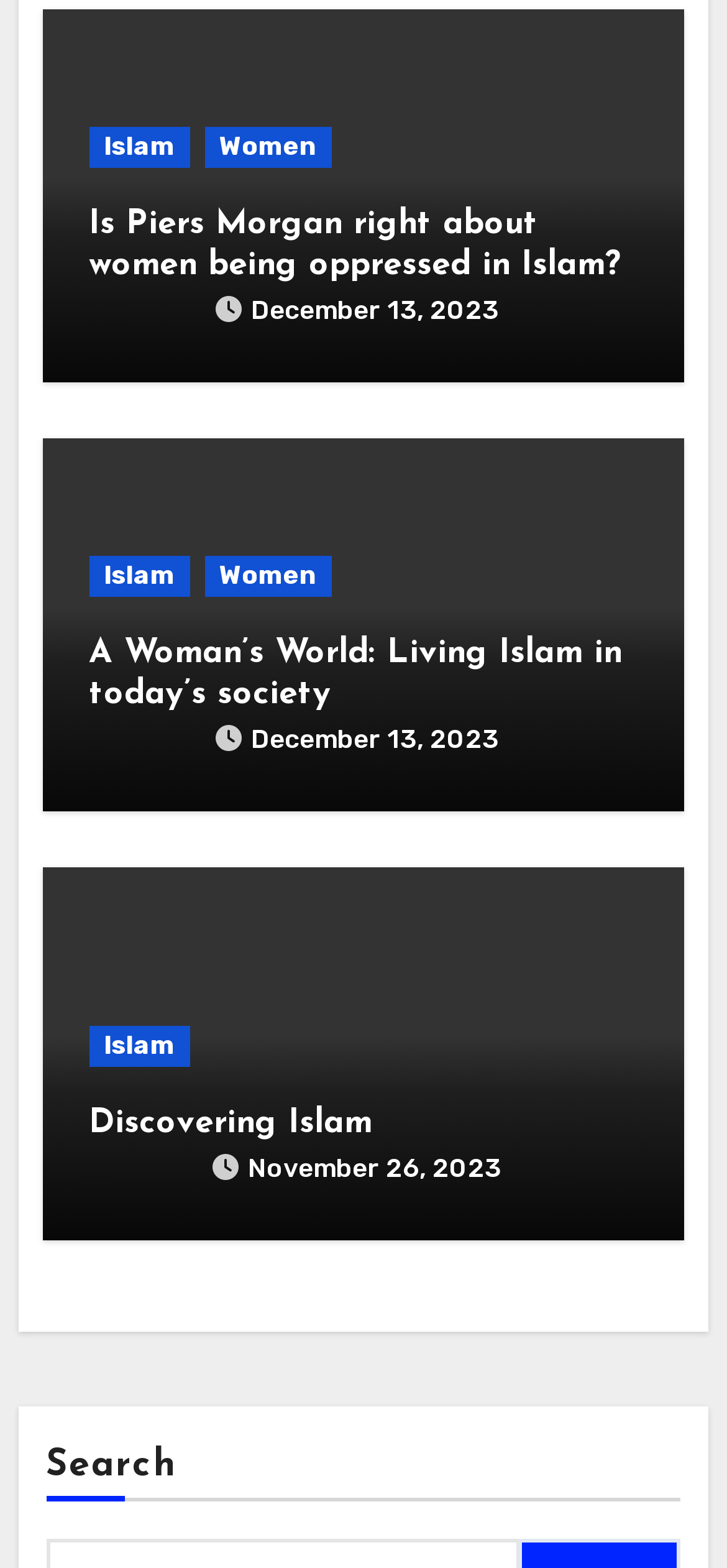Pinpoint the bounding box coordinates of the clickable element needed to complete the instruction: "view the article published on December 13, 2023". The coordinates should be provided as four float numbers between 0 and 1: [left, top, right, bottom].

[0.345, 0.187, 0.686, 0.208]